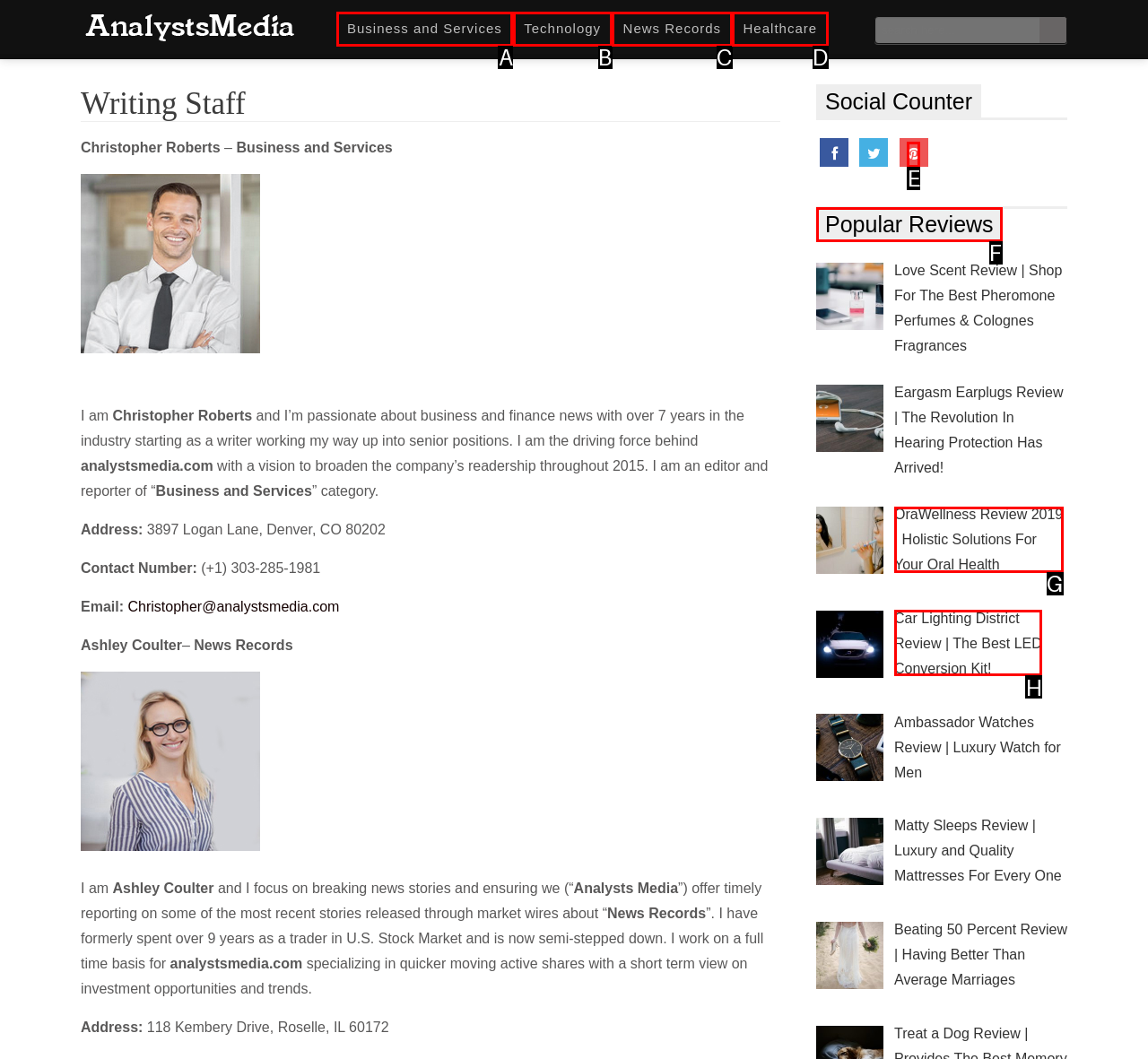Find the HTML element to click in order to complete this task: view Popular Reviews
Answer with the letter of the correct option.

F